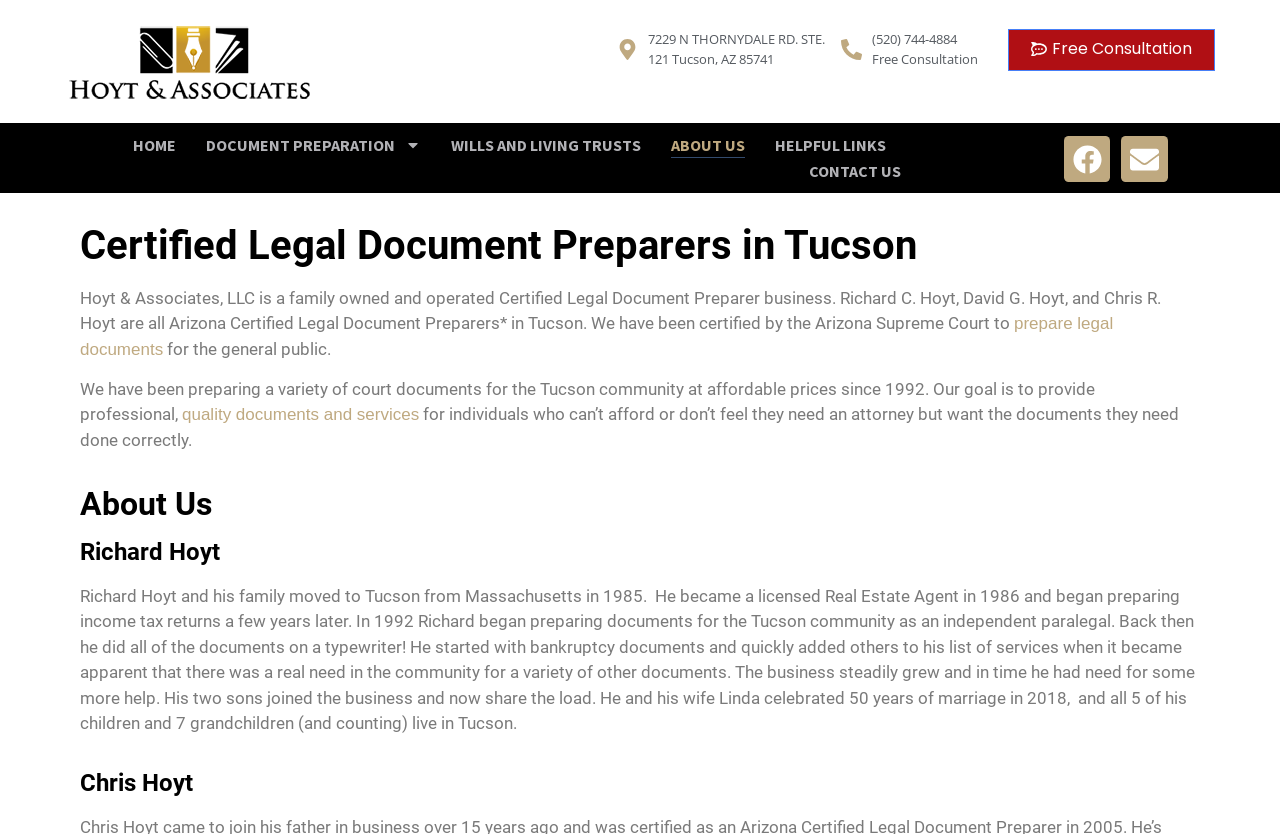How many years of experience does Hoyt and Associates LLC have?
Please provide a single word or phrase as the answer based on the screenshot.

since 1992